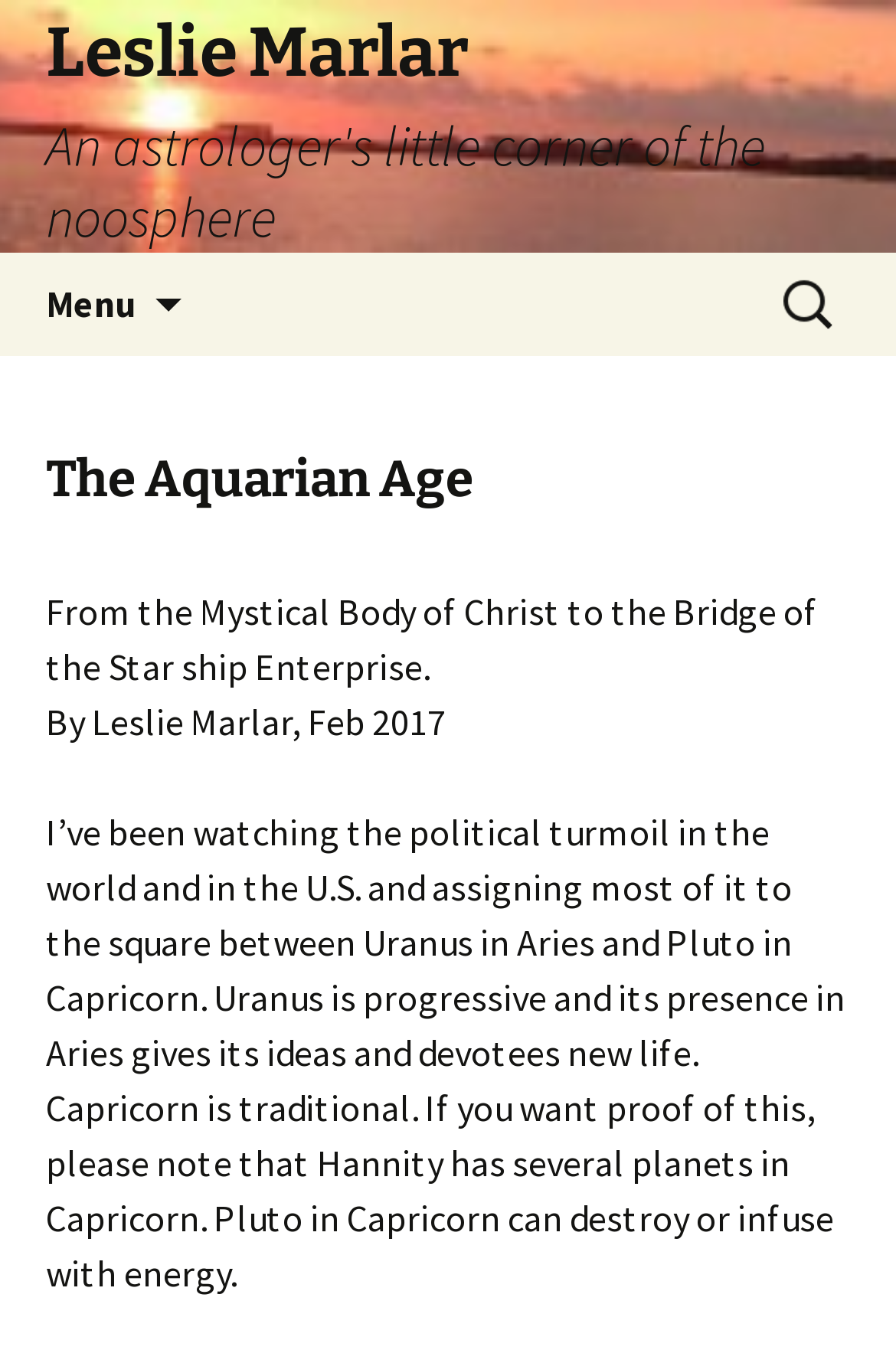Respond with a single word or phrase to the following question: What is the date of the article?

Feb 2017